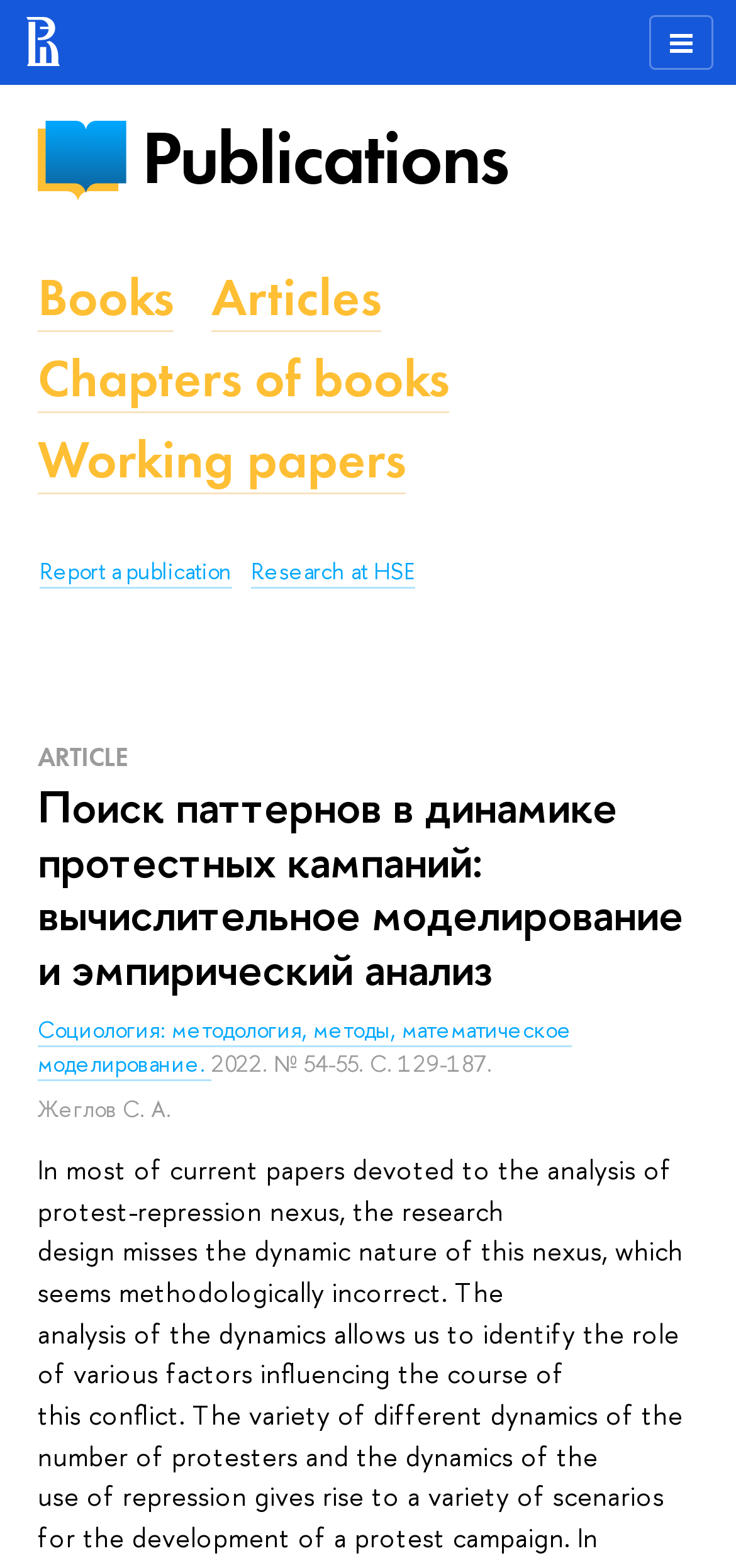Please determine the bounding box coordinates for the UI element described here. Use the format (top-left x, top-left y, bottom-right x, bottom-right y) with values bounded between 0 and 1: Working papers

[0.051, 0.272, 0.551, 0.316]